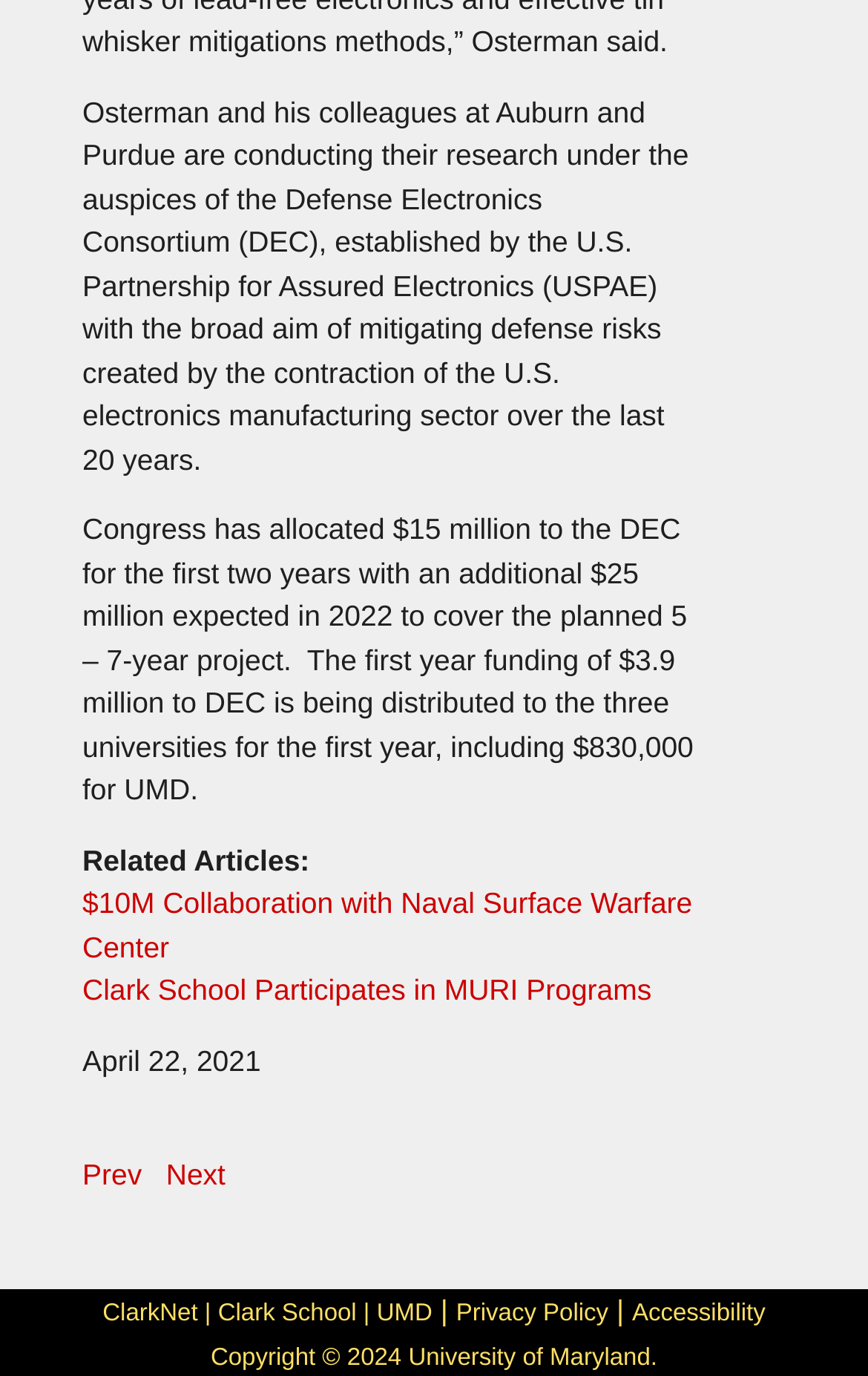Give a short answer using one word or phrase for the question:
What is the name of the consortium established by the U.S. Partnership for Assured Electronics?

Defense Electronics Consortium (DEC)